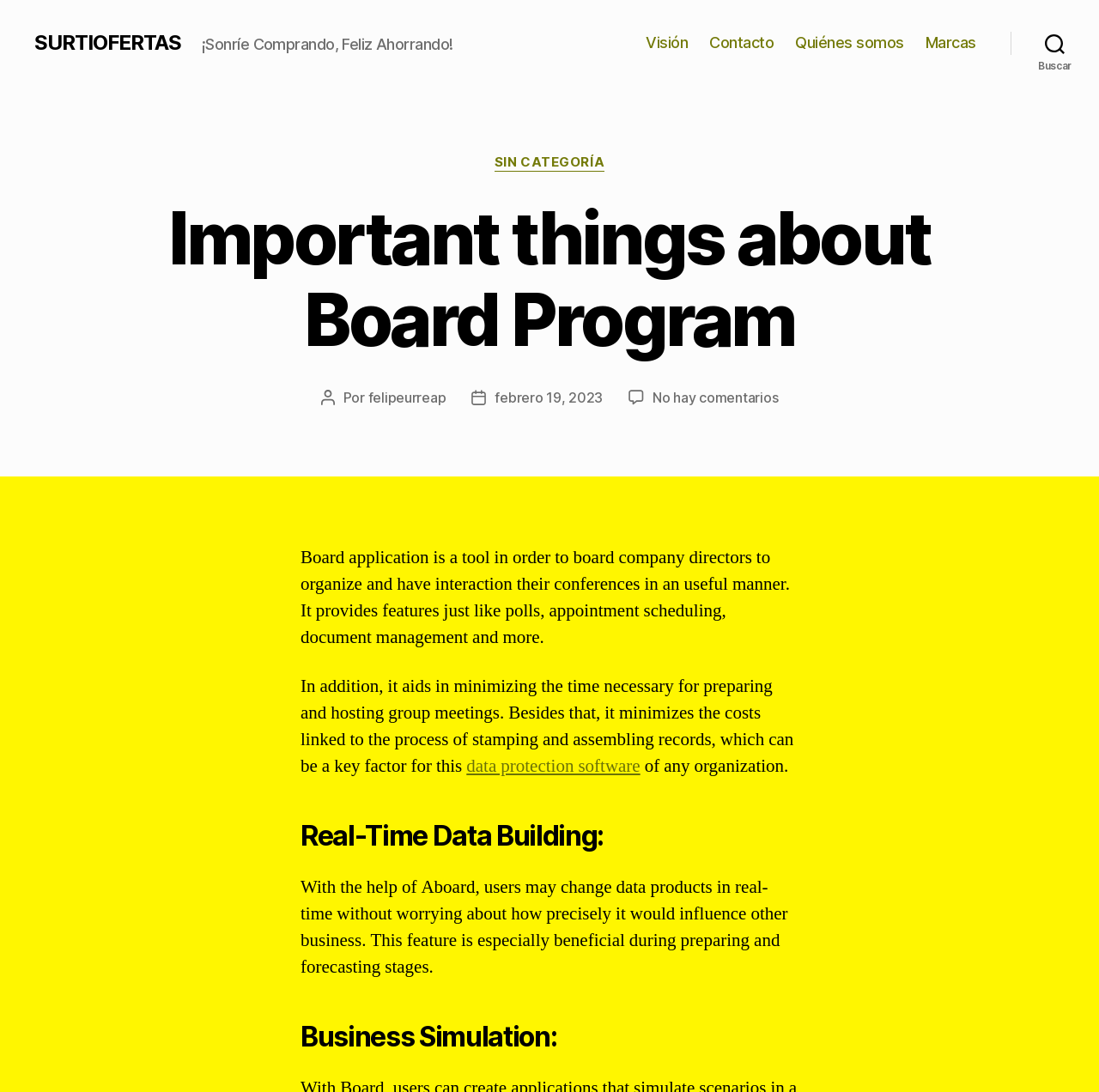What is the purpose of the Board application?
Based on the image, give a one-word or short phrase answer.

to organize and interact with conferences